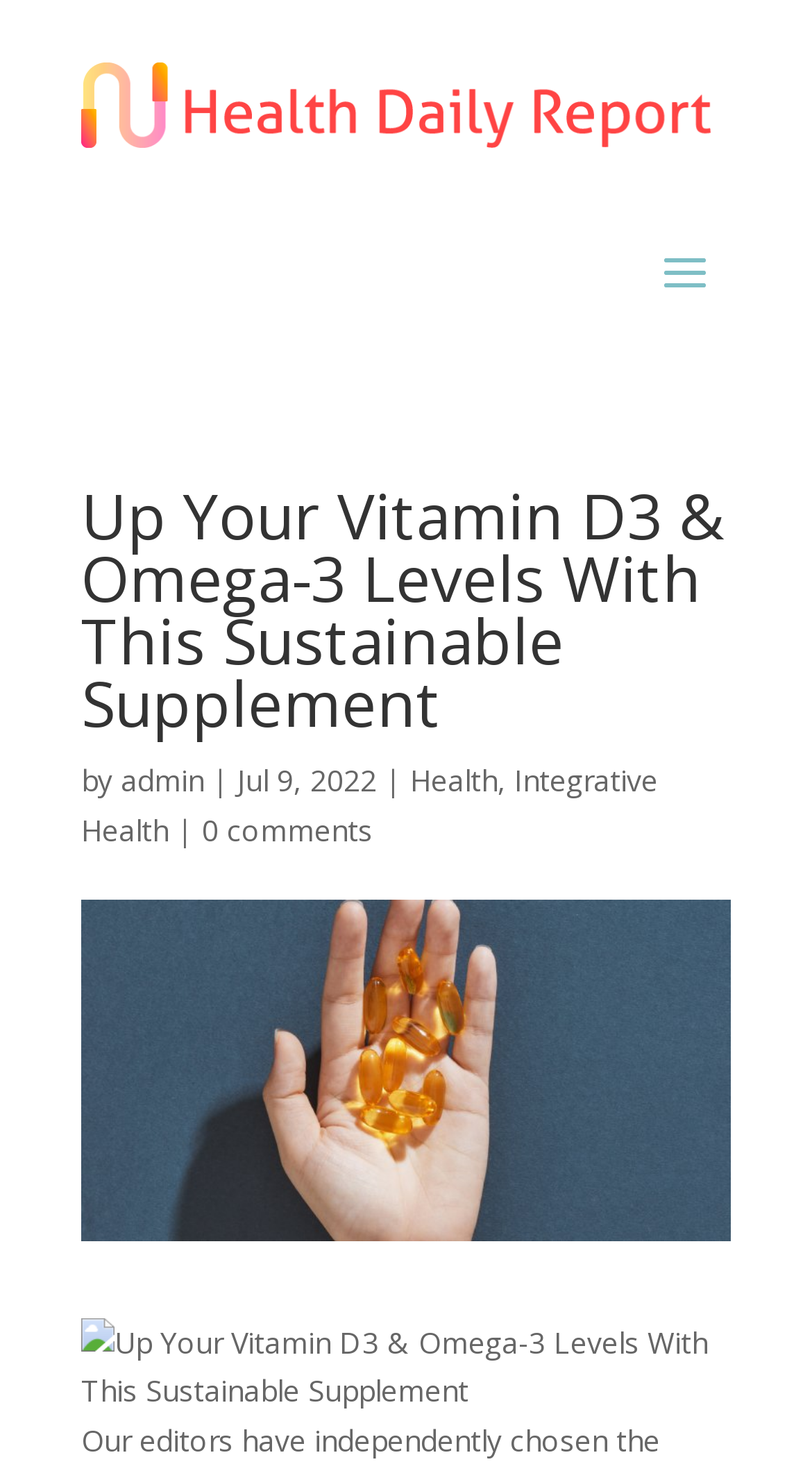From the element description admin, predict the bounding box coordinates of the UI element. The coordinates must be specified in the format (top-left x, top-left y, bottom-right x, bottom-right y) and should be within the 0 to 1 range.

[0.149, 0.517, 0.251, 0.544]